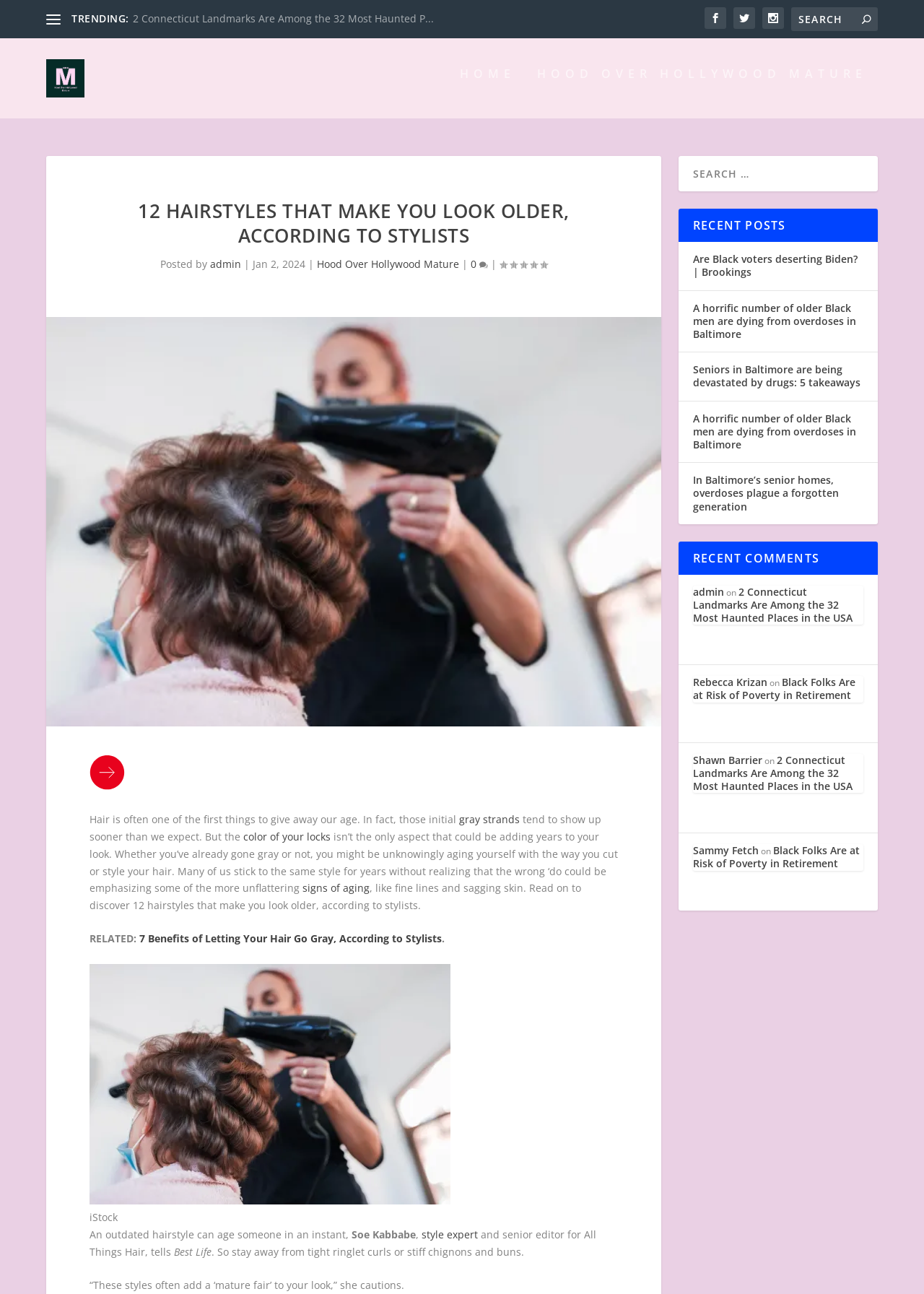Respond to the following query with just one word or a short phrase: 
What is the topic of the article?

Hairstyles